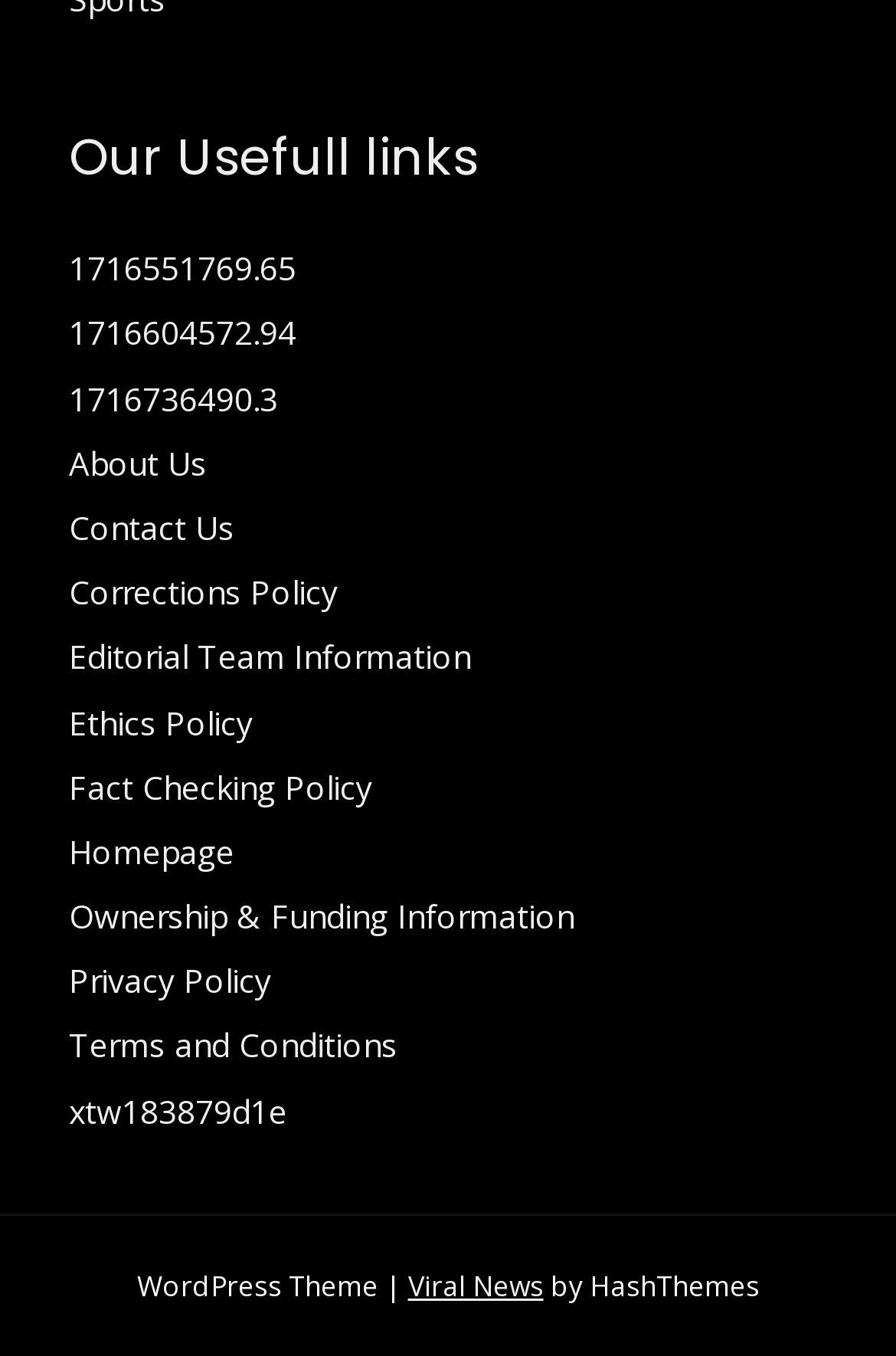Identify the bounding box of the HTML element described as: "Terms and Conditions".

[0.077, 0.755, 0.444, 0.787]